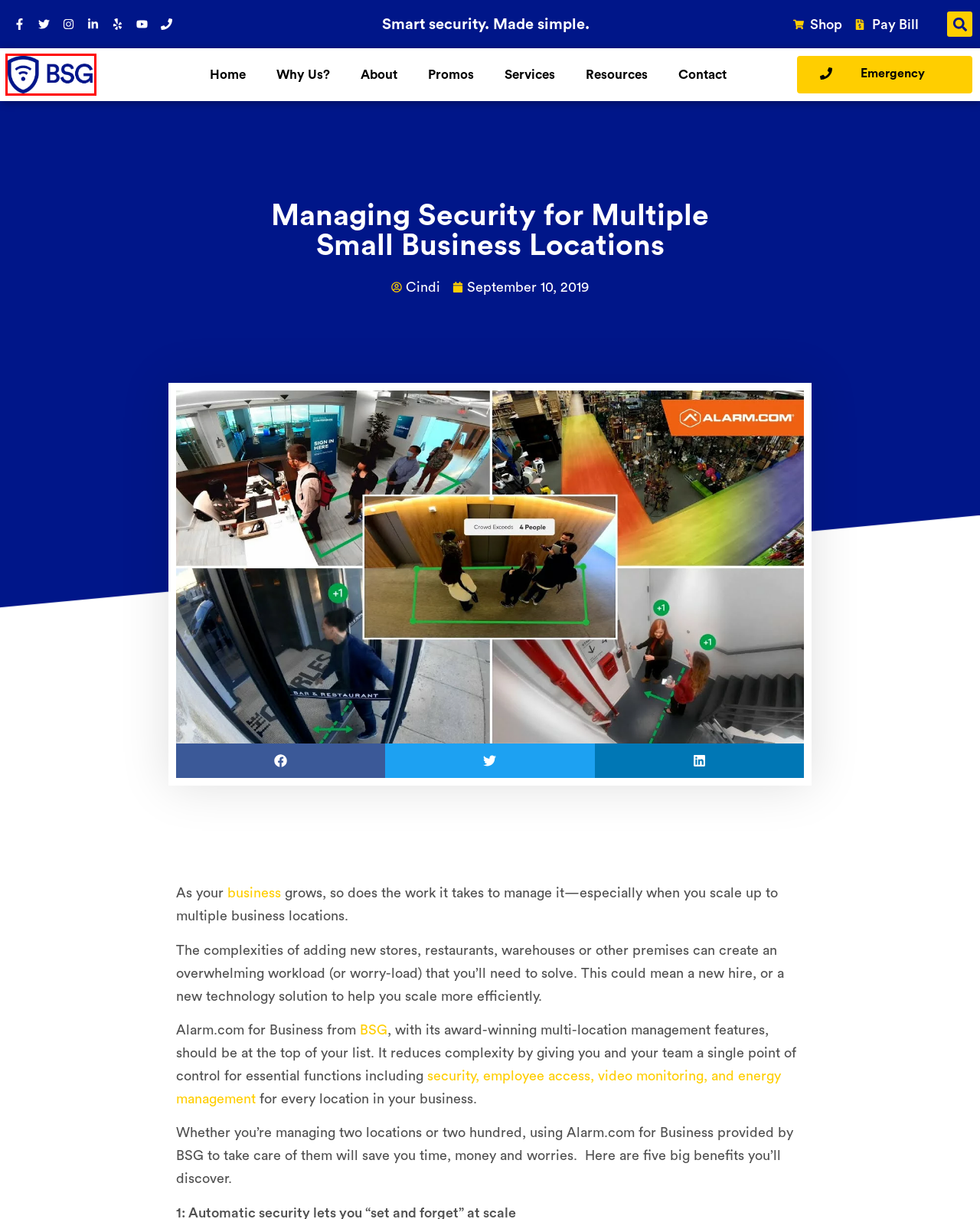You are provided with a screenshot of a webpage highlighting a UI element with a red bounding box. Choose the most suitable webpage description that matches the new page after clicking the element in the bounding box. Here are the candidates:
A. Shop - Smart Home Security Systems
B. BSG Home Security | Smart Security Made Simple
C. Choose BSG for Home Security in San Antonio
D. Contact - Smart Home Security Systems
E. Cindi - Smart Home Security Systems
F. Commercial Security BSG for Business | Builder Systems Group
G. Our Services
H. BSG Customer Portal #1 San Antonio Home Security Affordable Alarm Monitoring

B